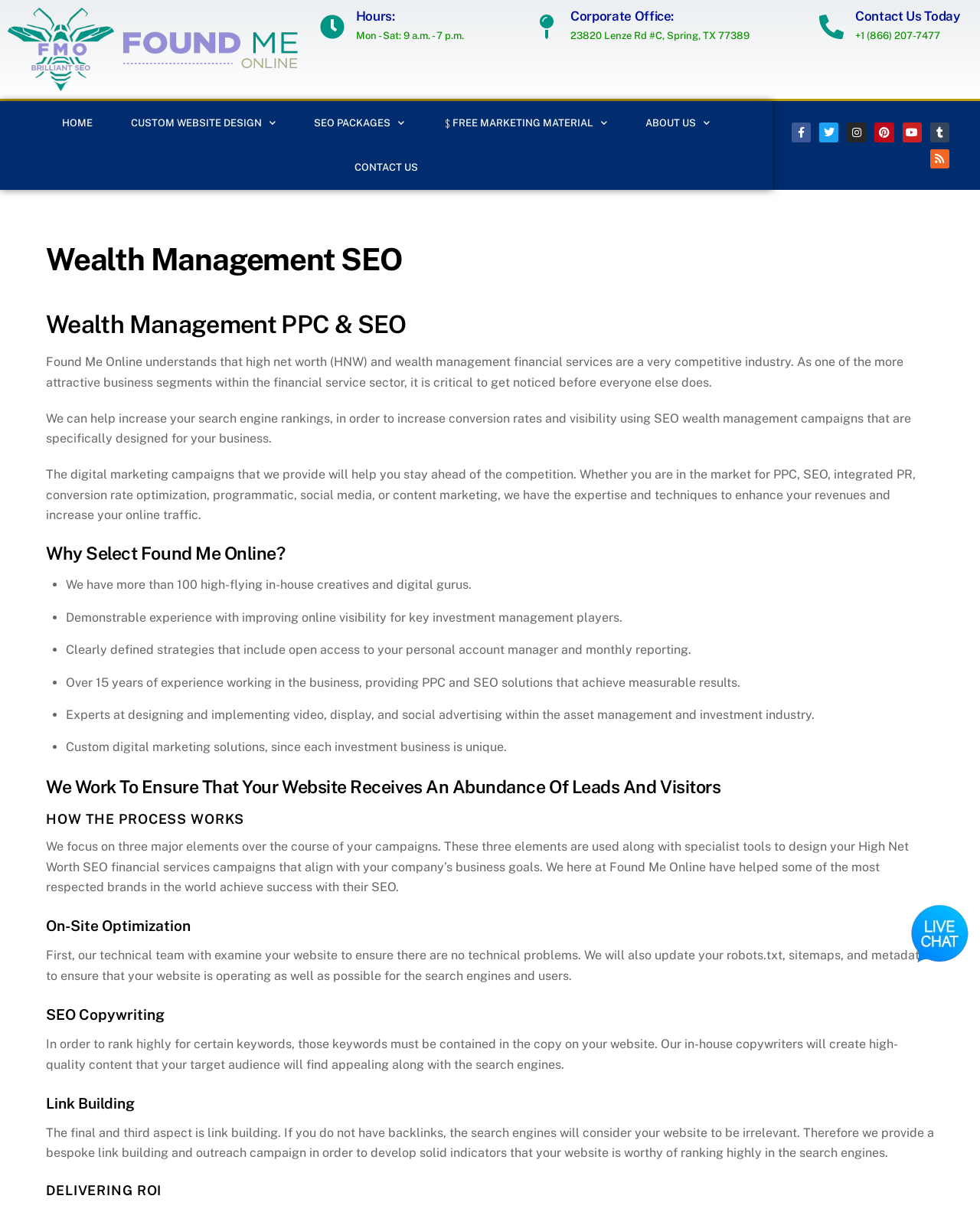Please identify the bounding box coordinates of the element's region that needs to be clicked to fulfill the following instruction: "Check business hours". The bounding box coordinates should consist of four float numbers between 0 and 1, i.e., [left, top, right, bottom].

[0.363, 0.025, 0.473, 0.034]